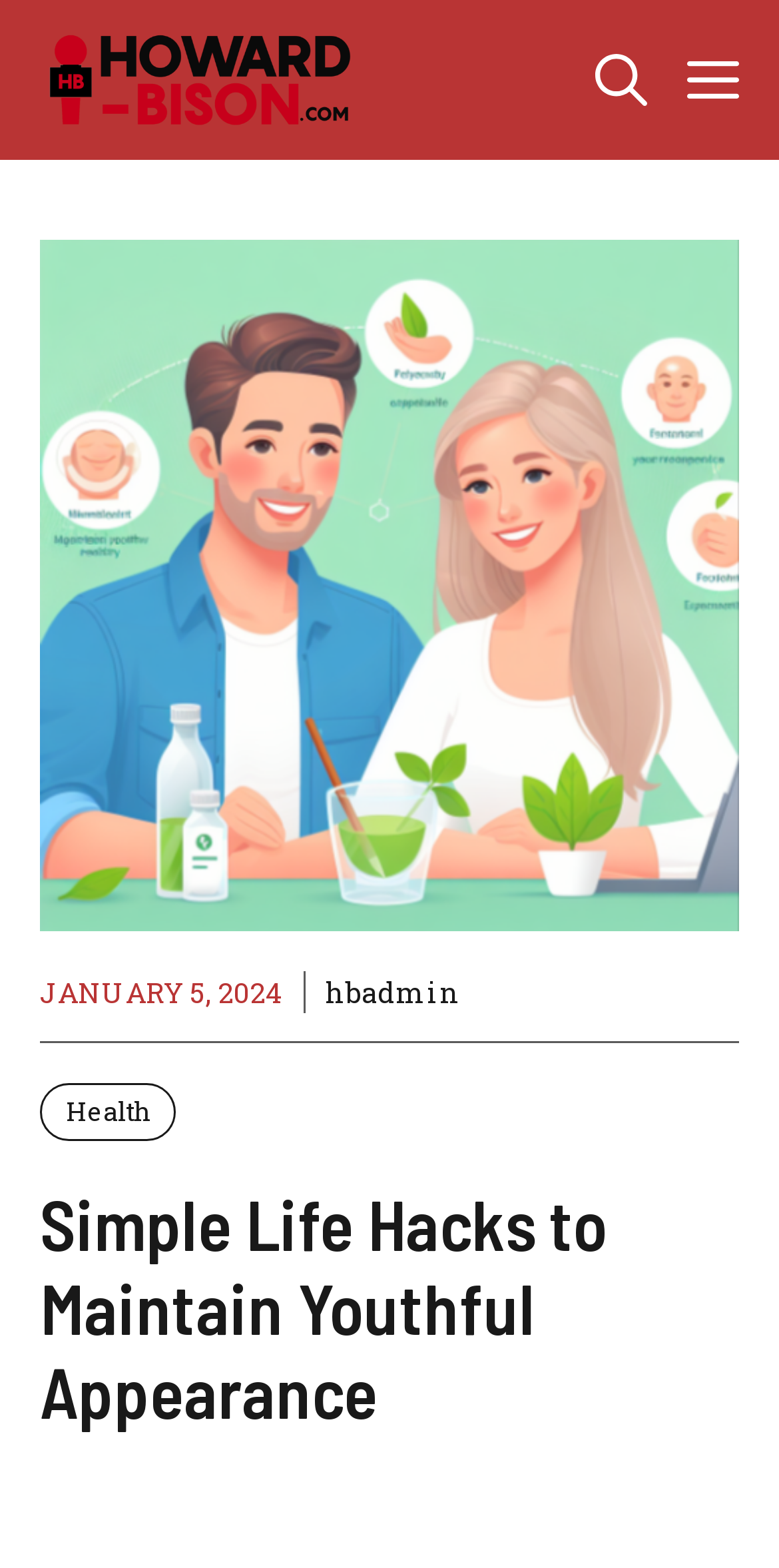Provide a brief response in the form of a single word or phrase:
What category does the article belong to?

Health